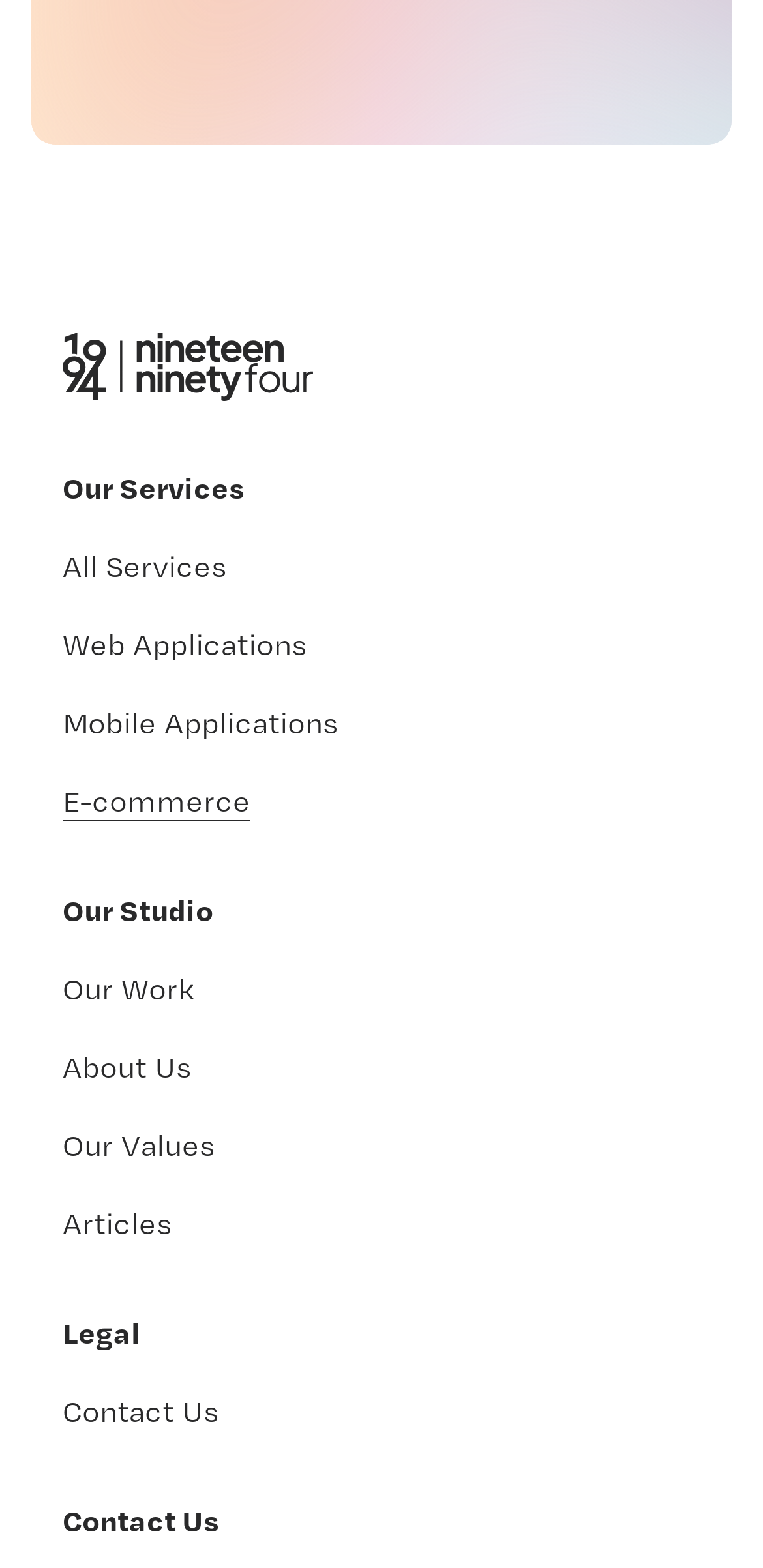Answer the question below with a single word or a brief phrase: 
How many links are there under 'Our Studio'?

2